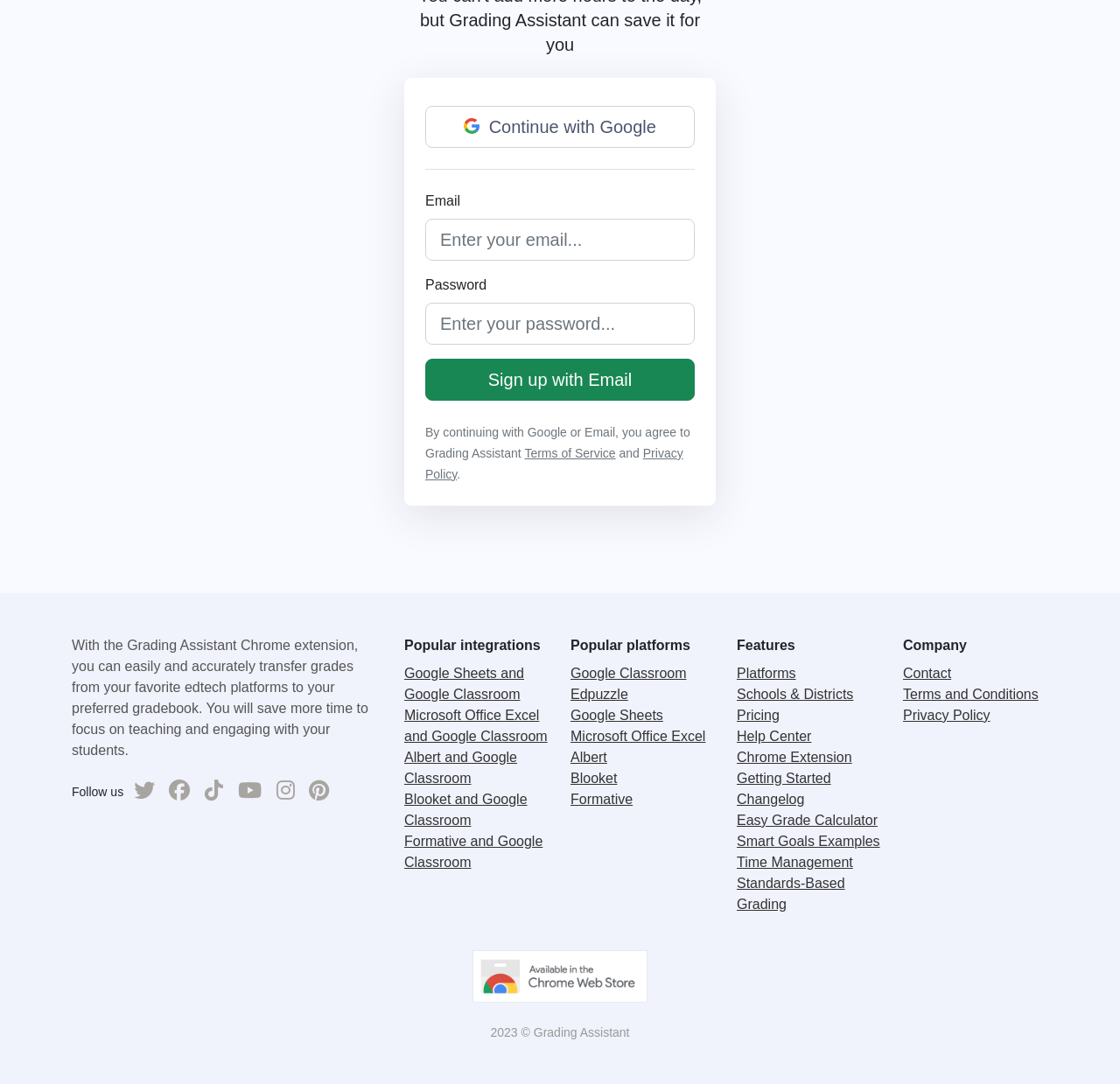Specify the bounding box coordinates of the region I need to click to perform the following instruction: "Learn more about Google Sheets and Google Classroom integration". The coordinates must be four float numbers in the range of 0 to 1, i.e., [left, top, right, bottom].

[0.361, 0.614, 0.468, 0.647]